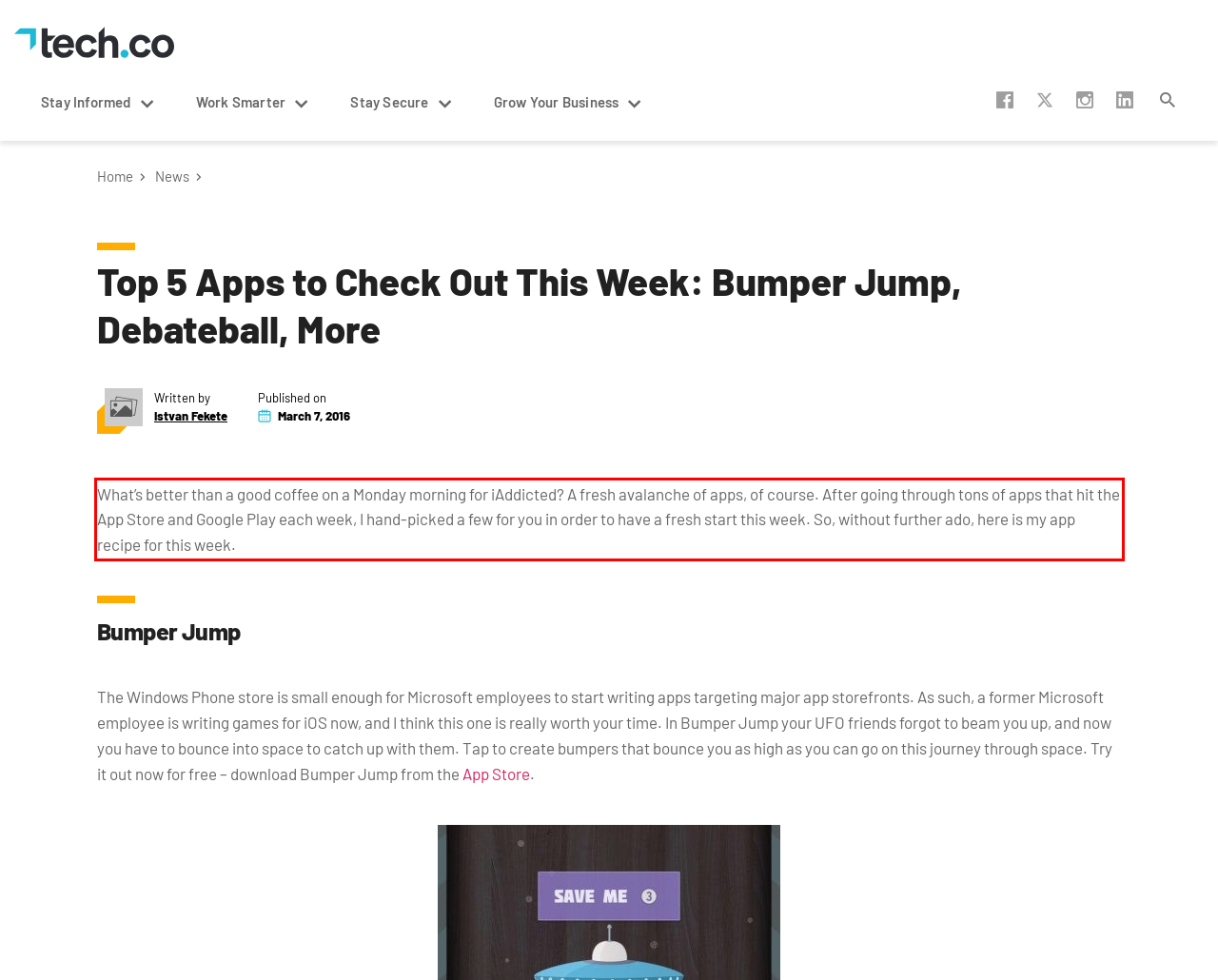Using the provided webpage screenshot, identify and read the text within the red rectangle bounding box.

What’s better than a good coffee on a Monday morning for iAddicted? A fresh avalanche of apps, of course. After going through tons of apps that hit the App Store and Google Play each week, I hand-picked a few for you in order to have a fresh start this week. So, without further ado, here is my app recipe for this week.